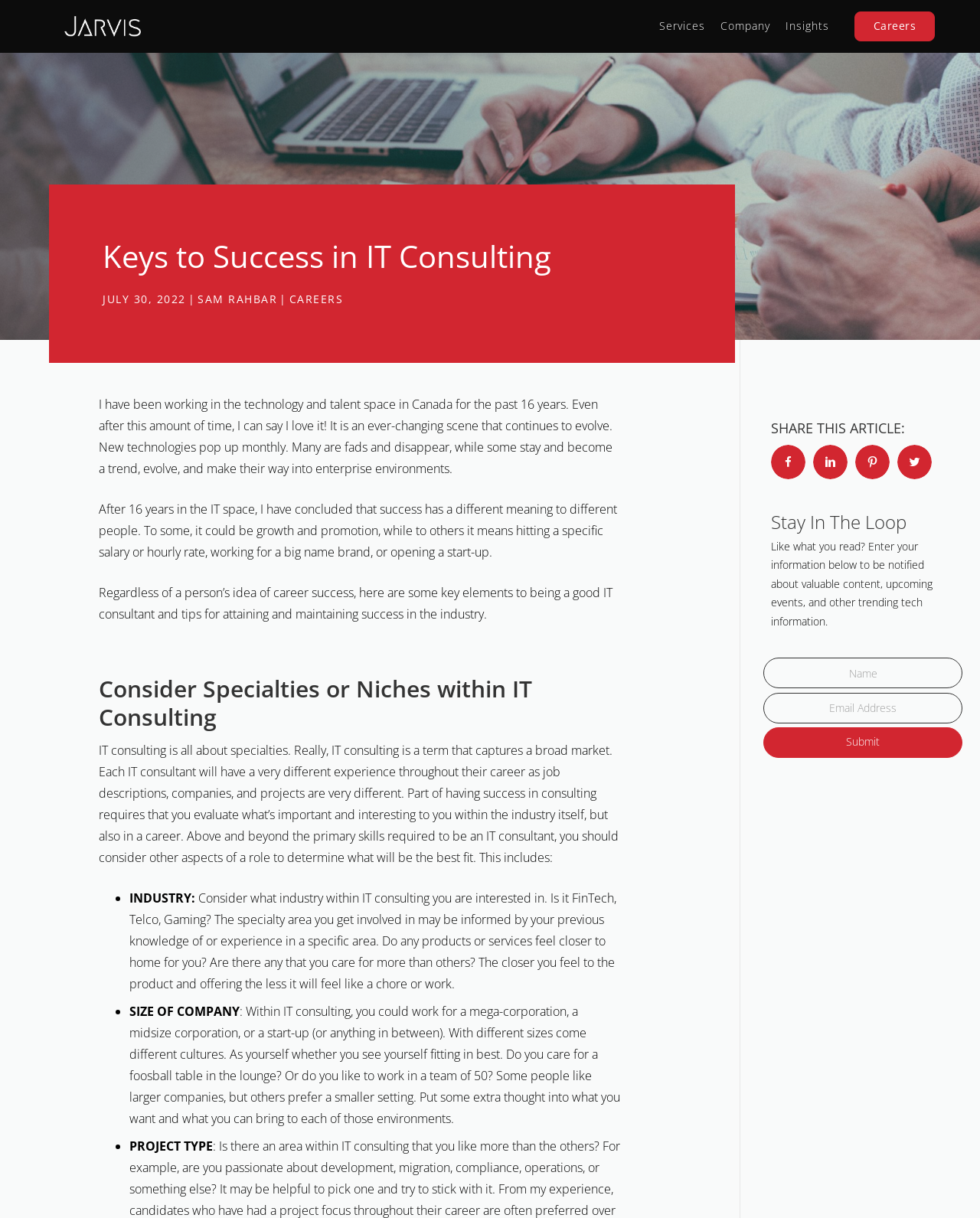Identify the bounding box coordinates for the element that needs to be clicked to fulfill this instruction: "Share this article on Facebook". Provide the coordinates in the format of four float numbers between 0 and 1: [left, top, right, bottom].

[0.787, 0.365, 0.822, 0.393]